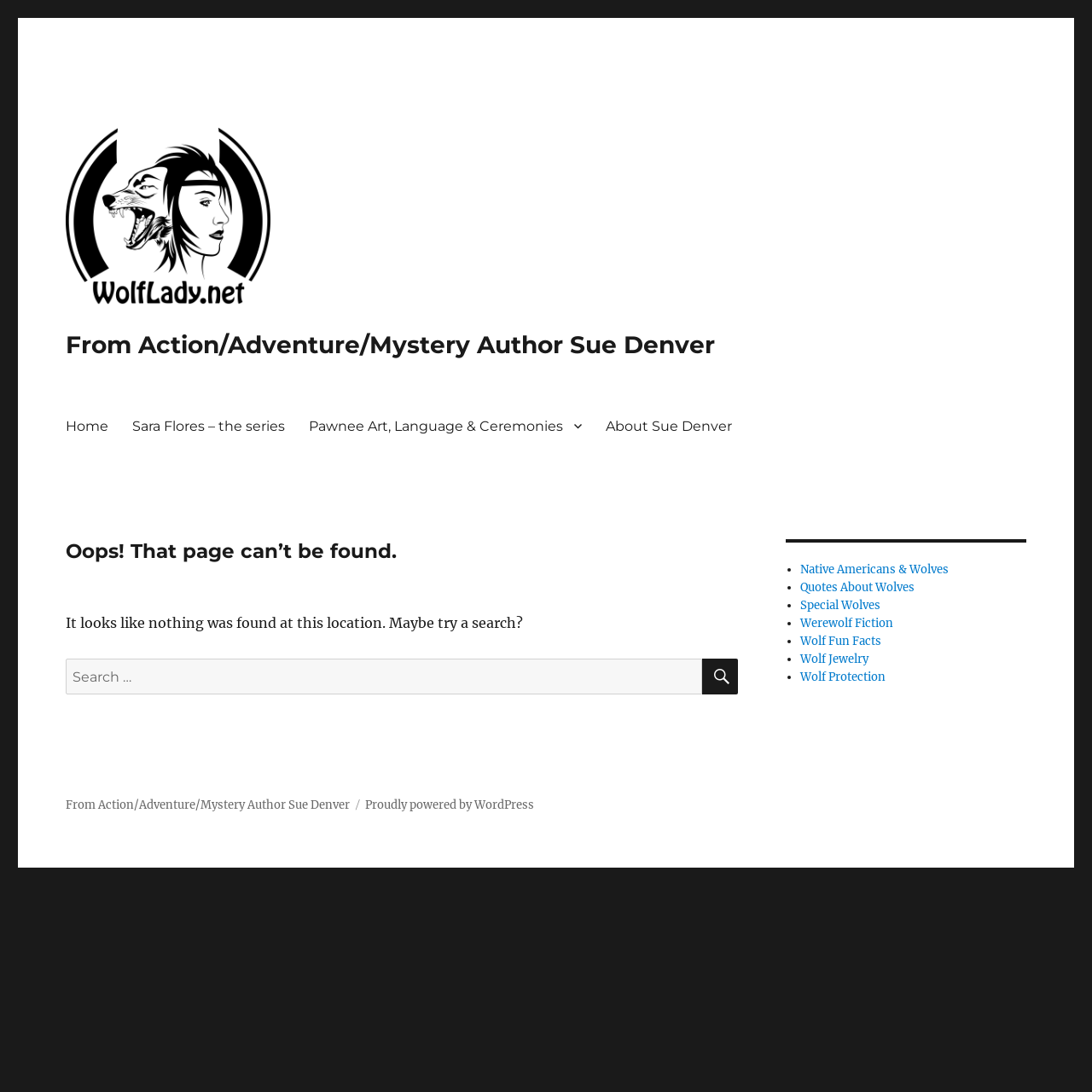Review the image closely and give a comprehensive answer to the question: What is the topic of the list of links on the right side?

The list of links on the right side of the page appears to be related to wolves and Native Americans, with topics such as 'Native Americans & Wolves', 'Quotes About Wolves', and 'Wolf Fun Facts'.